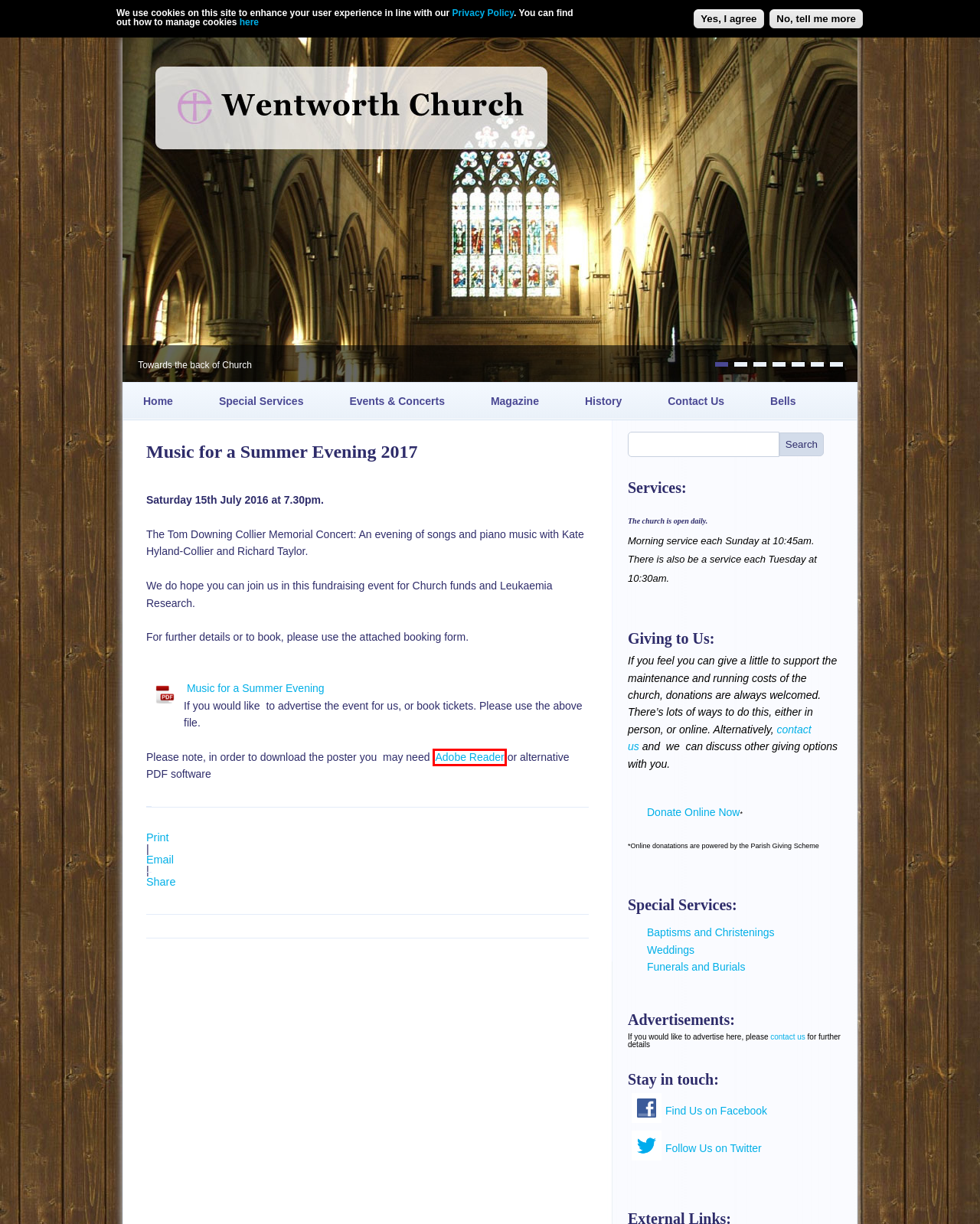You’re provided with a screenshot of a webpage that has a red bounding box around an element. Choose the best matching webpage description for the new page after clicking the element in the red box. The options are:
A. Wentworth Holy Trinity - Parish Giving Scheme
B. Managing Cookies - About Cookies
C. Adobe - Download Adobe Acrobat Reader
D. Wentworth Garden Centre
E. Wentworth Village Training Festivle
F. Home - Wentworth Woodhouse
G. Loading...
H. Fitzwilliam Wentworth Estate | Wentworth, Rotherham, South Yorkshire

C